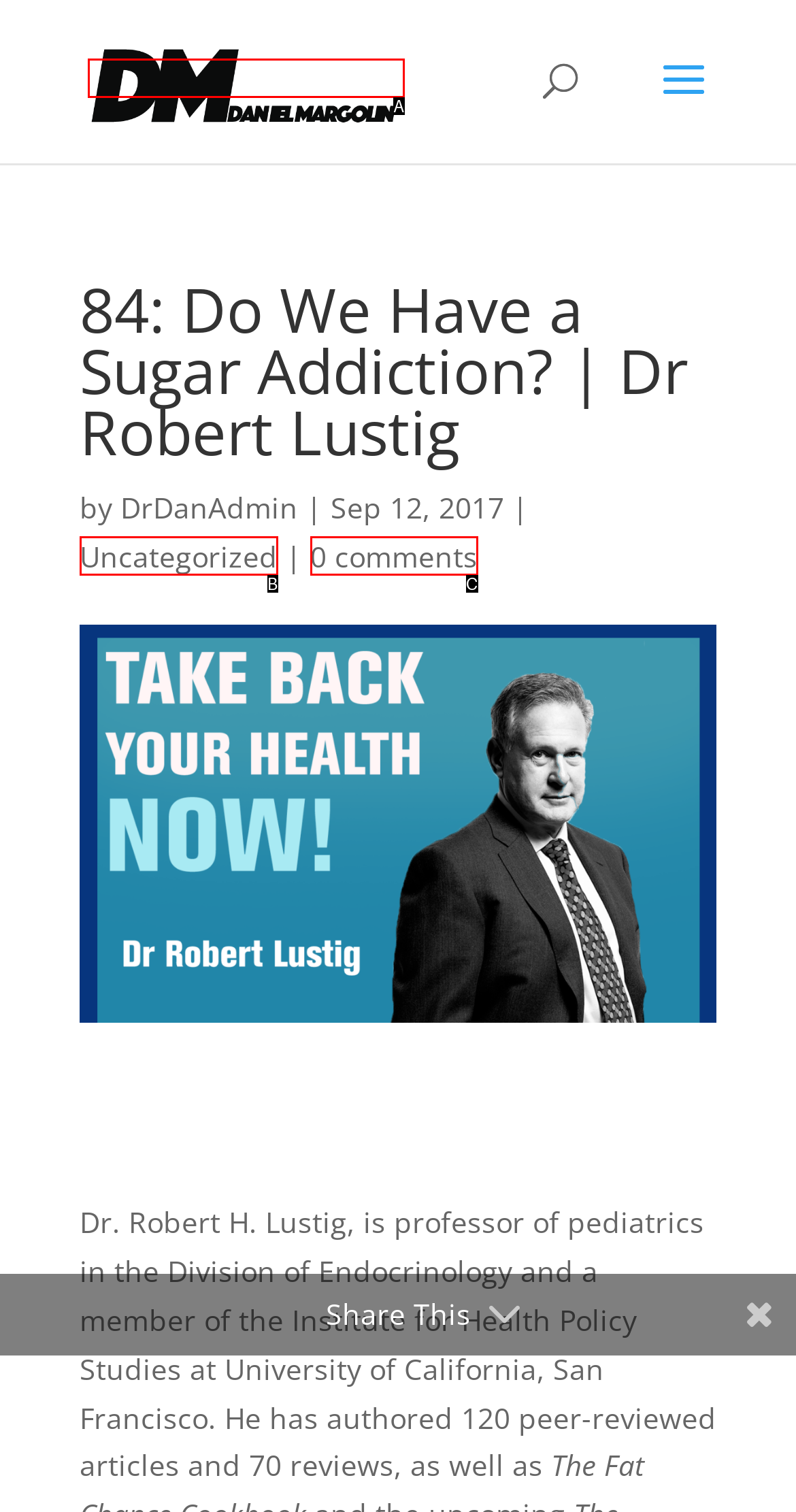Match the description: alt="Dr Dan Speaks" to one of the options shown. Reply with the letter of the best match.

A